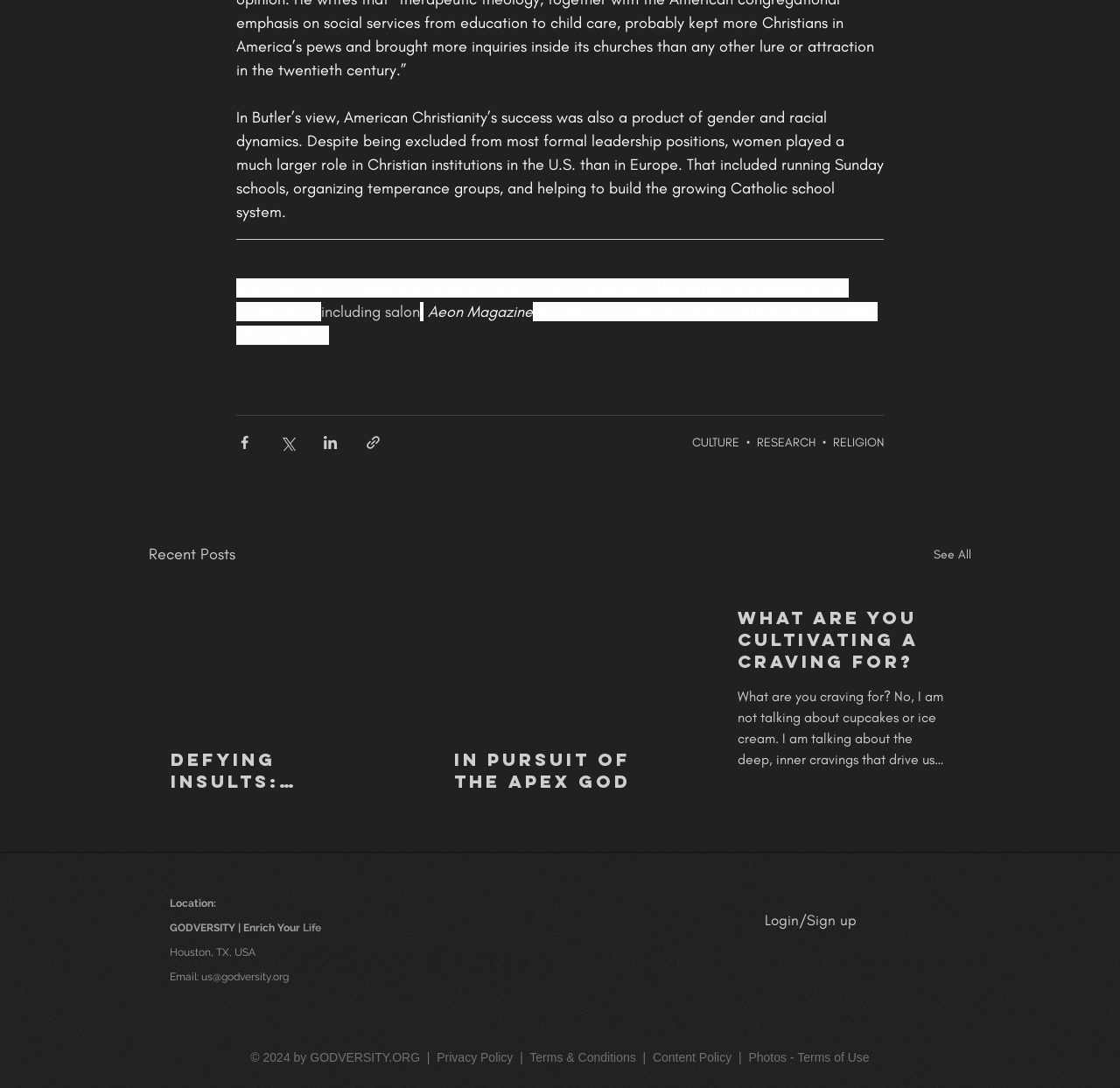Indicate the bounding box coordinates of the element that must be clicked to execute the instruction: "Share via Facebook". The coordinates should be given as four float numbers between 0 and 1, i.e., [left, top, right, bottom].

[0.211, 0.399, 0.226, 0.414]